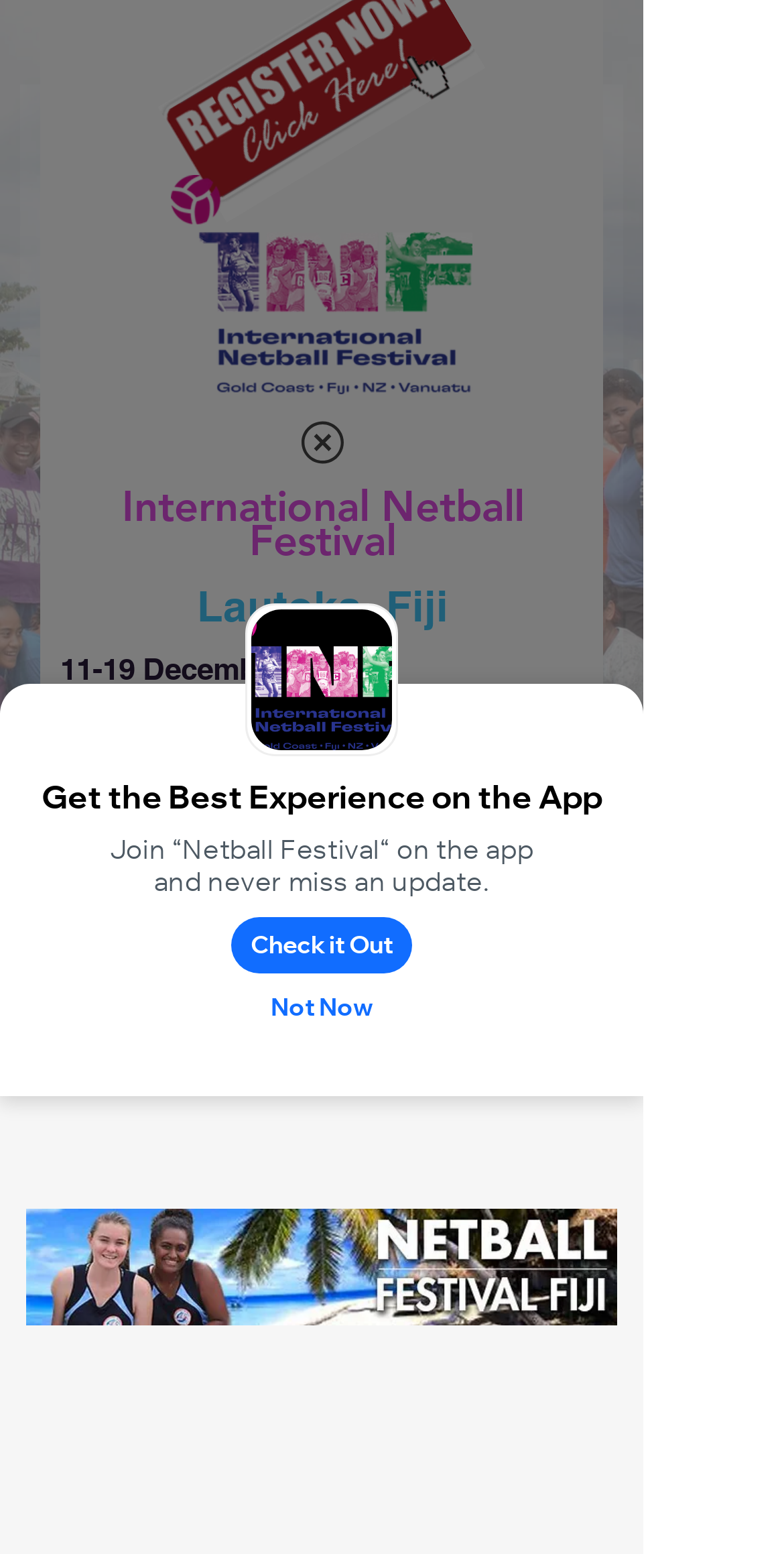Review the image closely and give a comprehensive answer to the question: What is the date of the local registrations closing?

I found the answer by looking at the heading element with the text '11-19 December 2024 Nearly Sold Out Local Registrations close 1 Oct 11-19 December 2025', which suggests that the local registrations will close on 1 October.